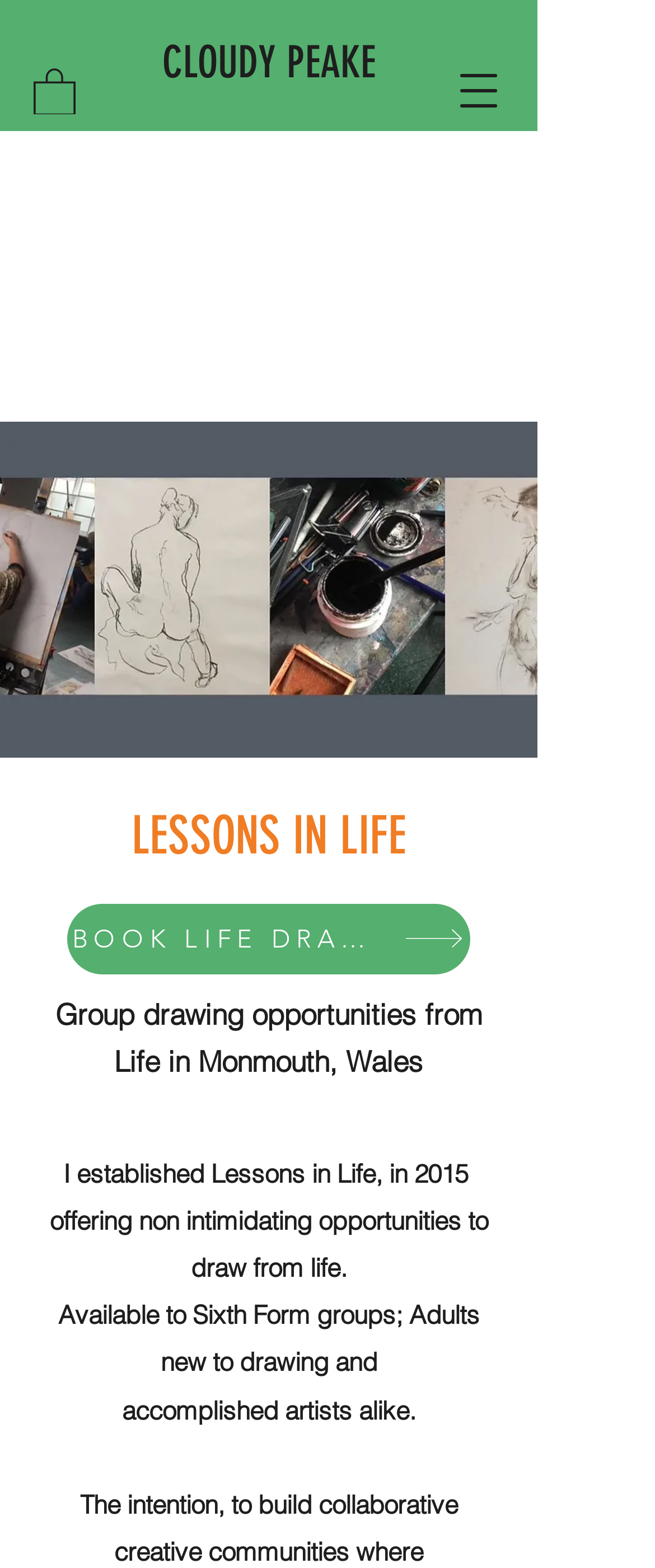Locate the bounding box of the UI element with the following description: "BOOK LIFE DRAWING SESSION".

[0.103, 0.576, 0.718, 0.621]